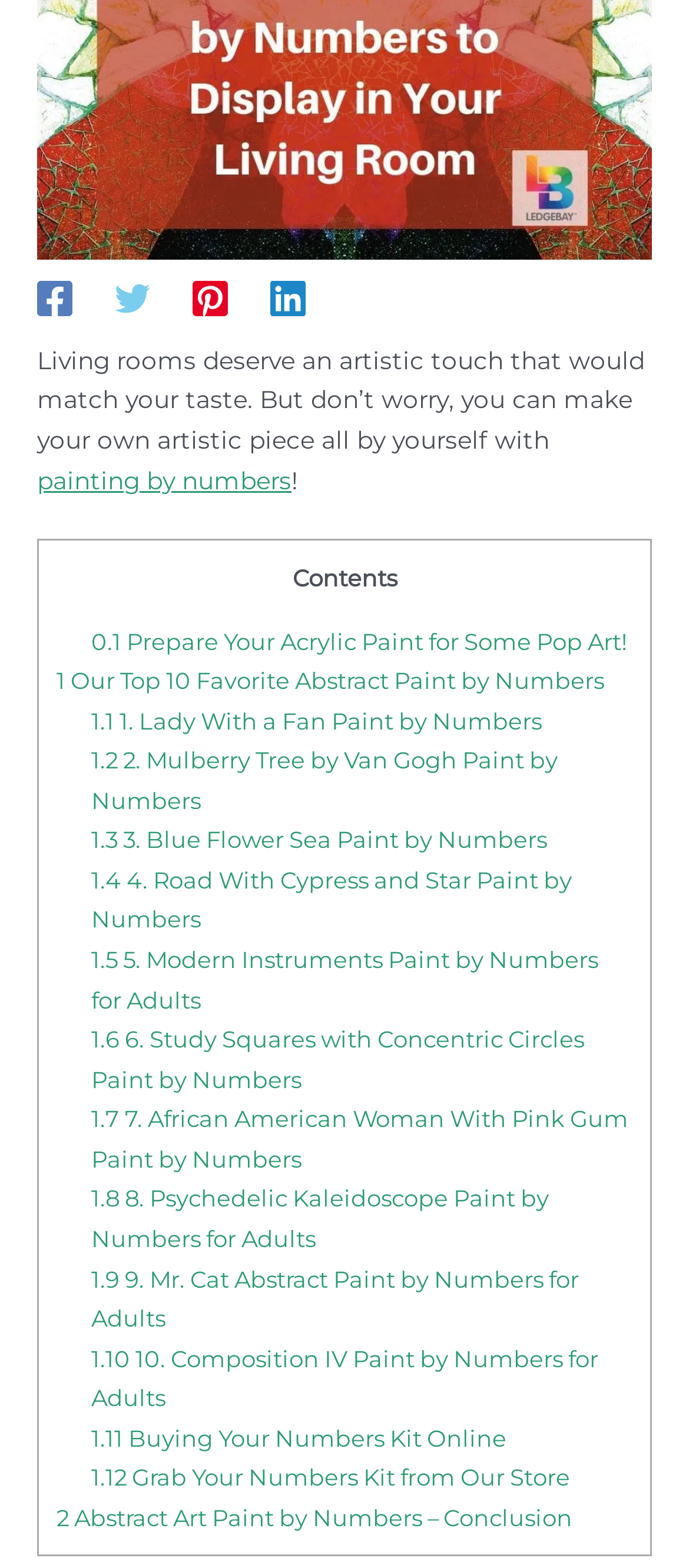Provide the bounding box for the UI element matching this description: "painting by numbers".

[0.054, 0.297, 0.423, 0.315]